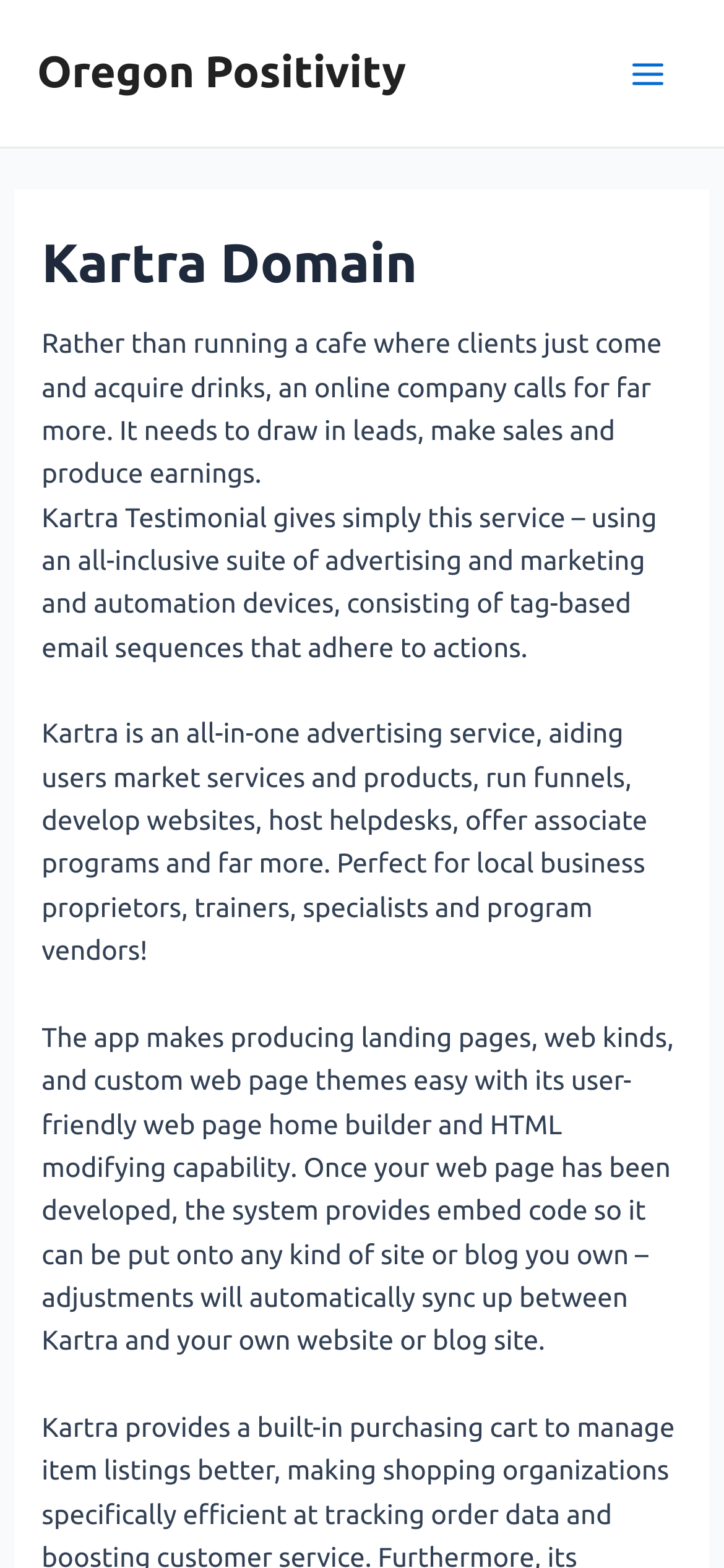Analyze the image and give a detailed response to the question:
What can Kartra be used for?

According to the webpage, Kartra provides an all-inclusive suite of advertising and marketing and automation devices, including tag-based email sequences that follow actions, which suggests that it can be used for marketing and automation purposes.